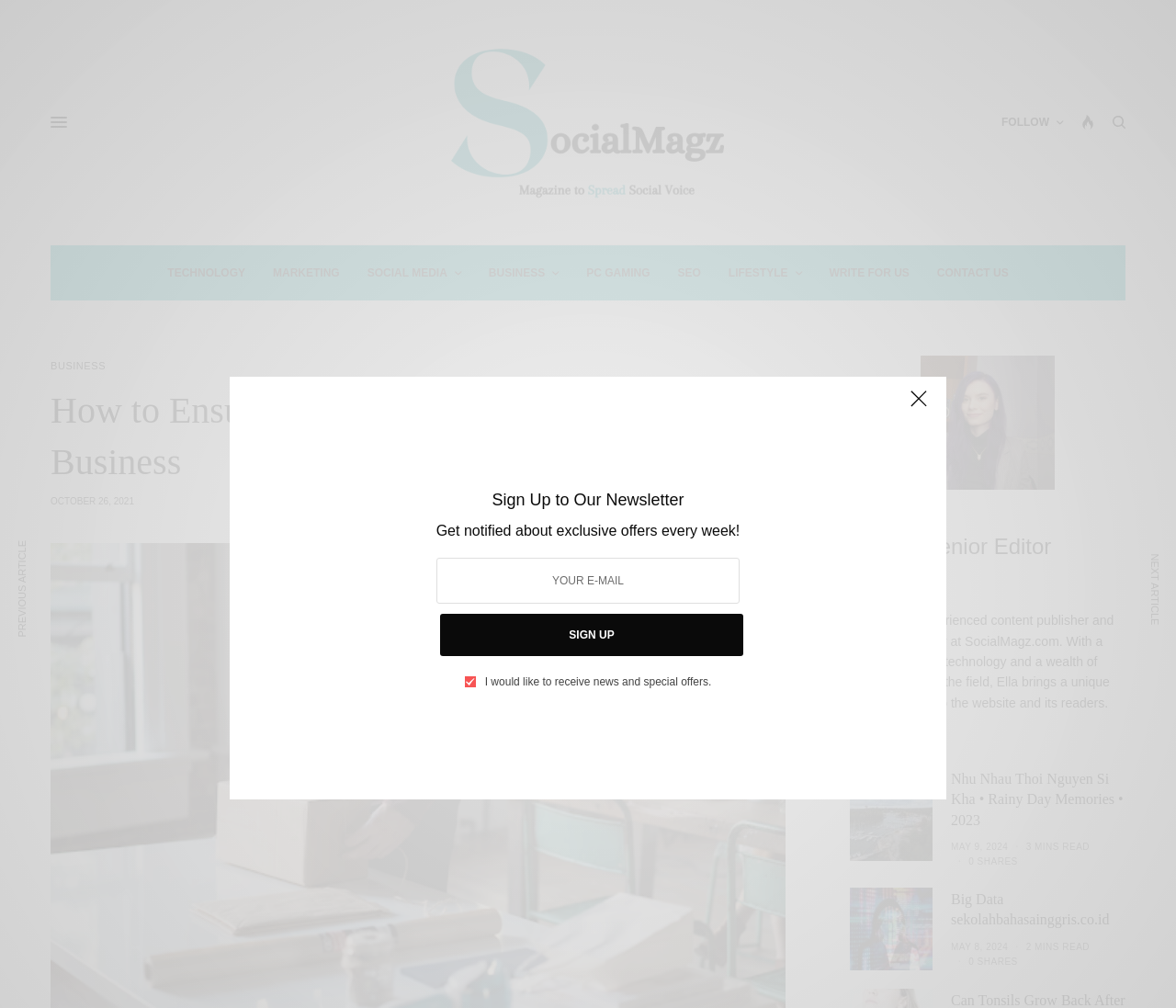What is the name of the website?
Kindly answer the question with as much detail as you can.

I determined the name of the website by looking at the link element with the text 'SocialMagz' at the top of the webpage, which is likely the logo or title of the website.